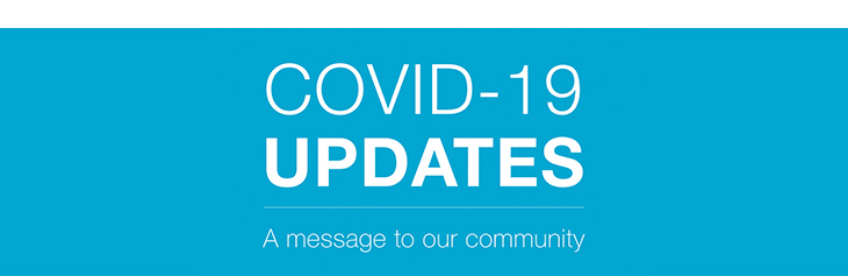Describe all the elements visible in the image meticulously.

The image features a bold and clear header titled "COVID-19 UPDATES," designed in a modern font on a vibrant blue background. Below the main title, there is a subheading that reads "A message to our community," emphasizing the importance of communication during this critical time. This visual element serves as a welcoming introduction to important information and updates regarding the COVID-19 situation, aimed at keeping the community informed and connected. The overall design reflects a commitment to transparency and support, aligning with the ongoing efforts to address the challenges posed by the pandemic.